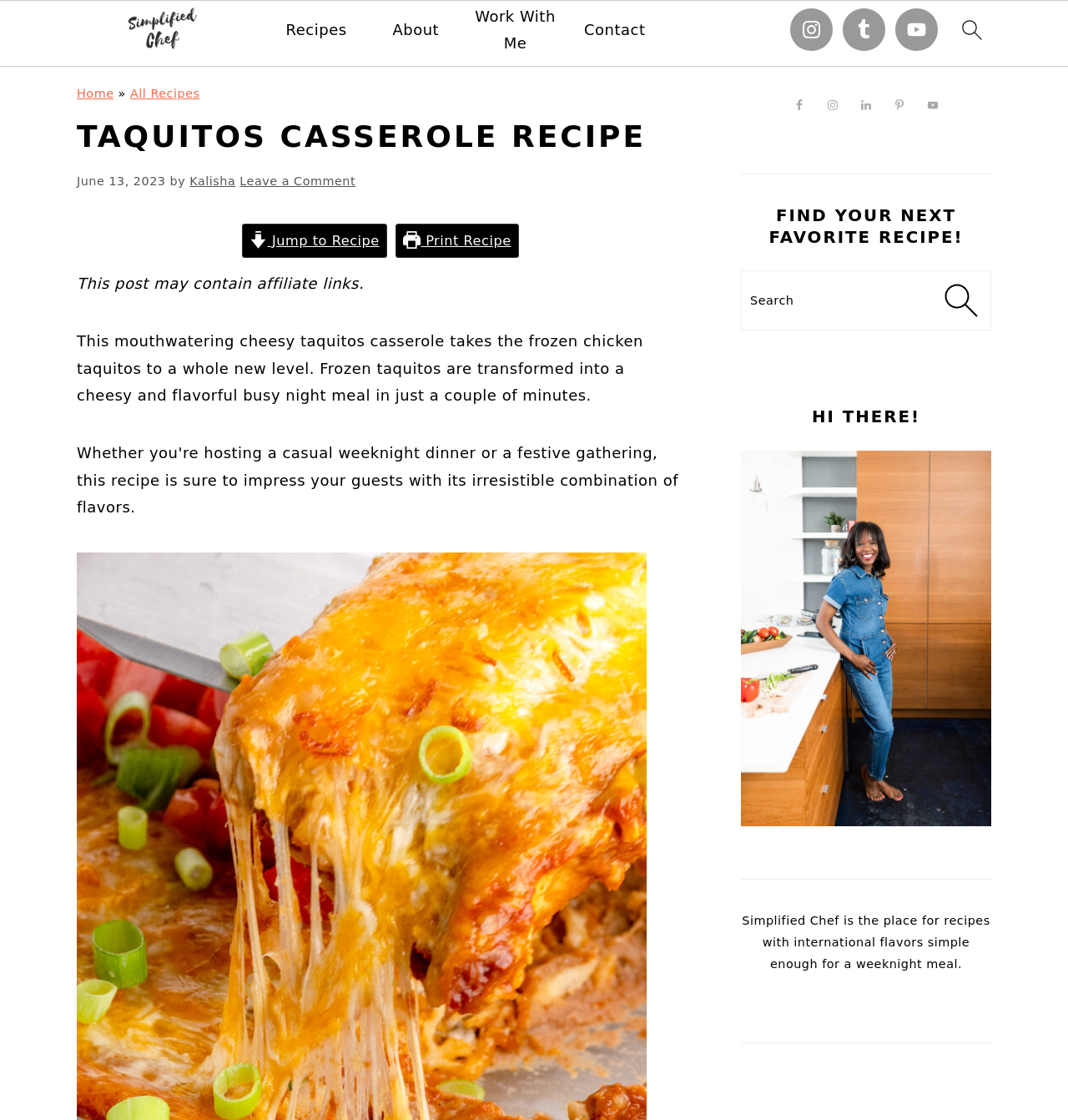Based on the image, provide a detailed and complete answer to the question: 
What is the date of the recipe post?

I found the answer by examining the time element which contains the text 'June 13, 2023', indicating the date when the recipe was posted.